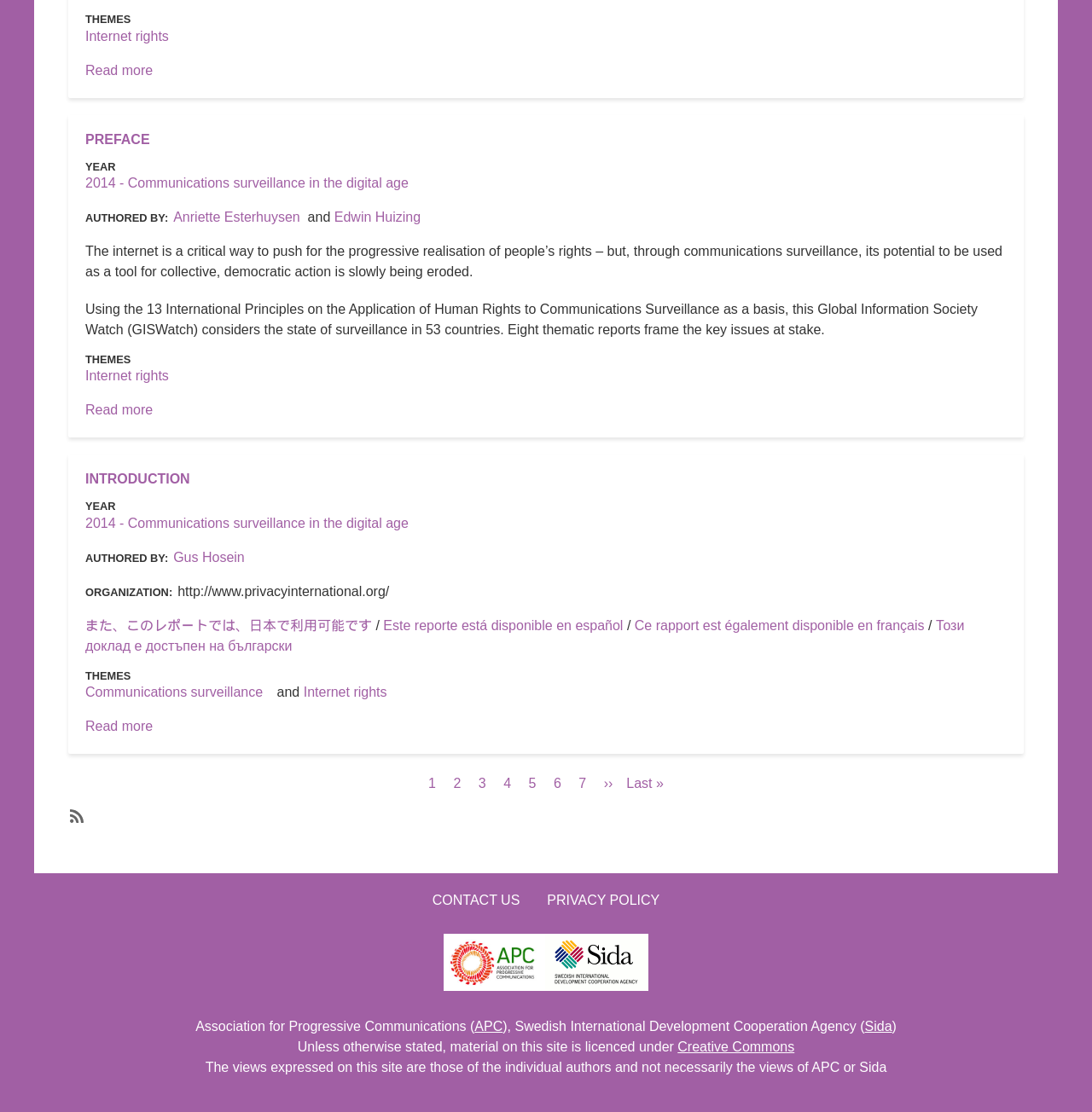What is the language of the report mentioned in the introduction?
Refer to the image and respond with a one-word or short-phrase answer.

Japanese